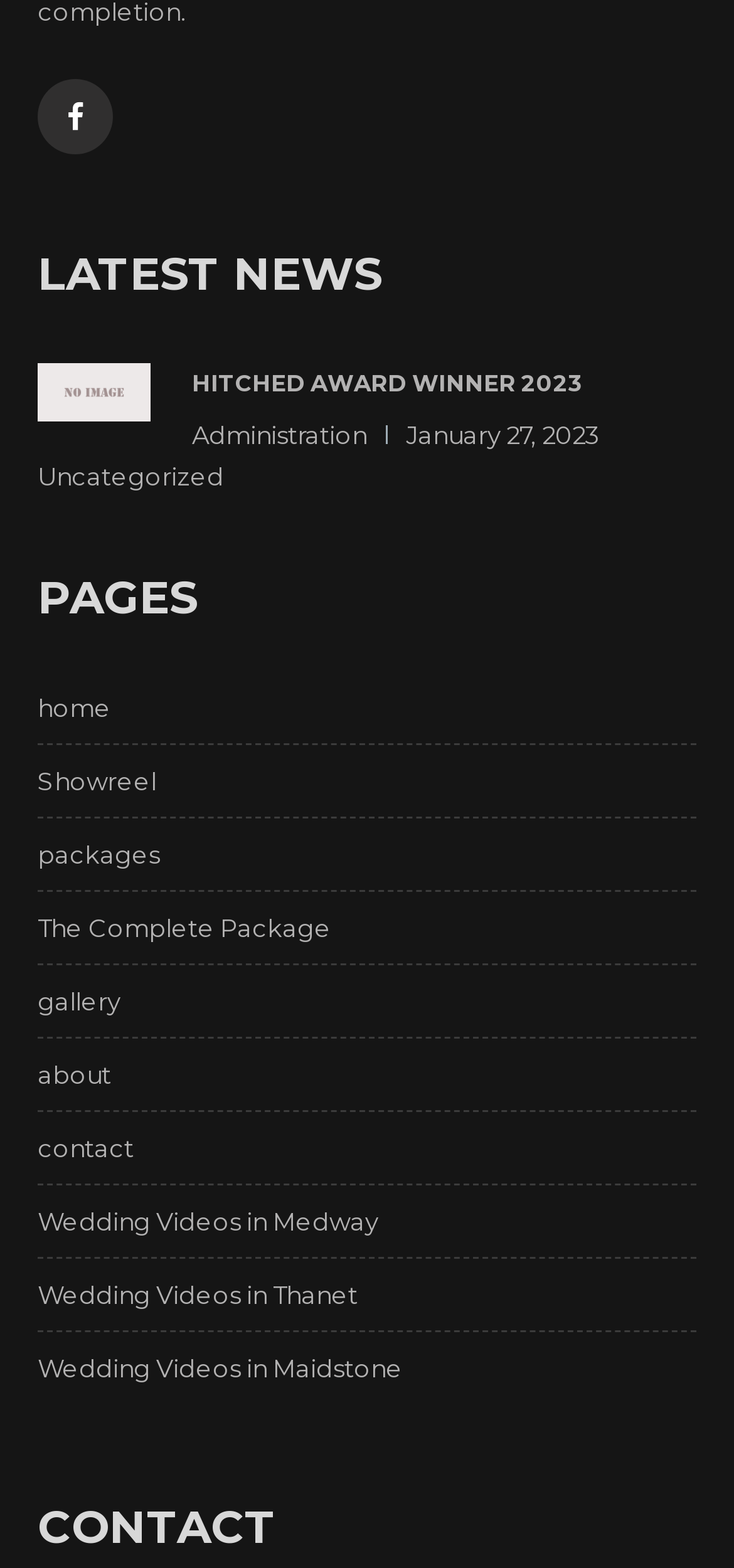Find the bounding box coordinates of the clickable element required to execute the following instruction: "Click the search button". Provide the coordinates as four float numbers between 0 and 1, i.e., [left, top, right, bottom].

None